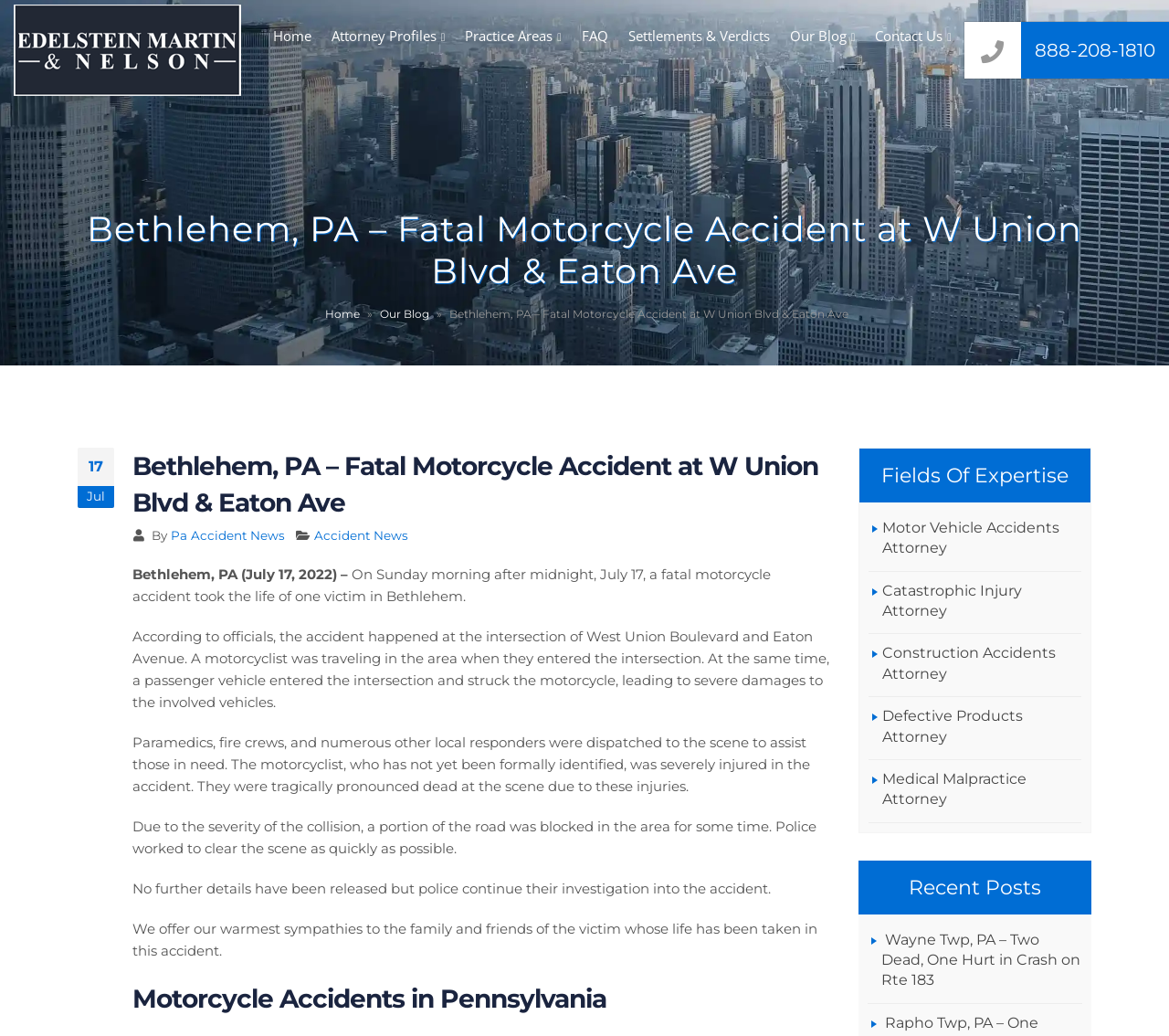Analyze and describe the webpage in a detailed narrative.

The webpage appears to be a news article or blog post about a fatal motorcycle accident in Bethlehem, Pennsylvania. At the top of the page, there is a header section with a logo and several links to different sections of the website, including "Home", "Attorney Profiles", "Practice Areas", "FAQ", "Settlements & Verdicts", "Our Blog", and "Contact Us". 

Below the header section, there is a main heading that reads "Bethlehem, PA – Fatal Motorcycle Accident at W Union Blvd & Eaton Ave". 

To the right of the main heading, there is a smaller section with a link to "Home" and another link to "Our Blog". 

The main content of the article is divided into several paragraphs, which describe the accident, including the location, time, and circumstances. The text also mentions the response of emergency services and the investigation into the accident. 

On the right-hand side of the page, there is a complementary section with several links to different fields of expertise, including "Motor Vehicle Accidents Attorney", "Catastrophic Injury Attorney", and "Medical Malpractice Attorney". 

Below this section, there is another heading that reads "Recent Posts", followed by a link to a recent news article about a crash in Wayne Twp, PA.